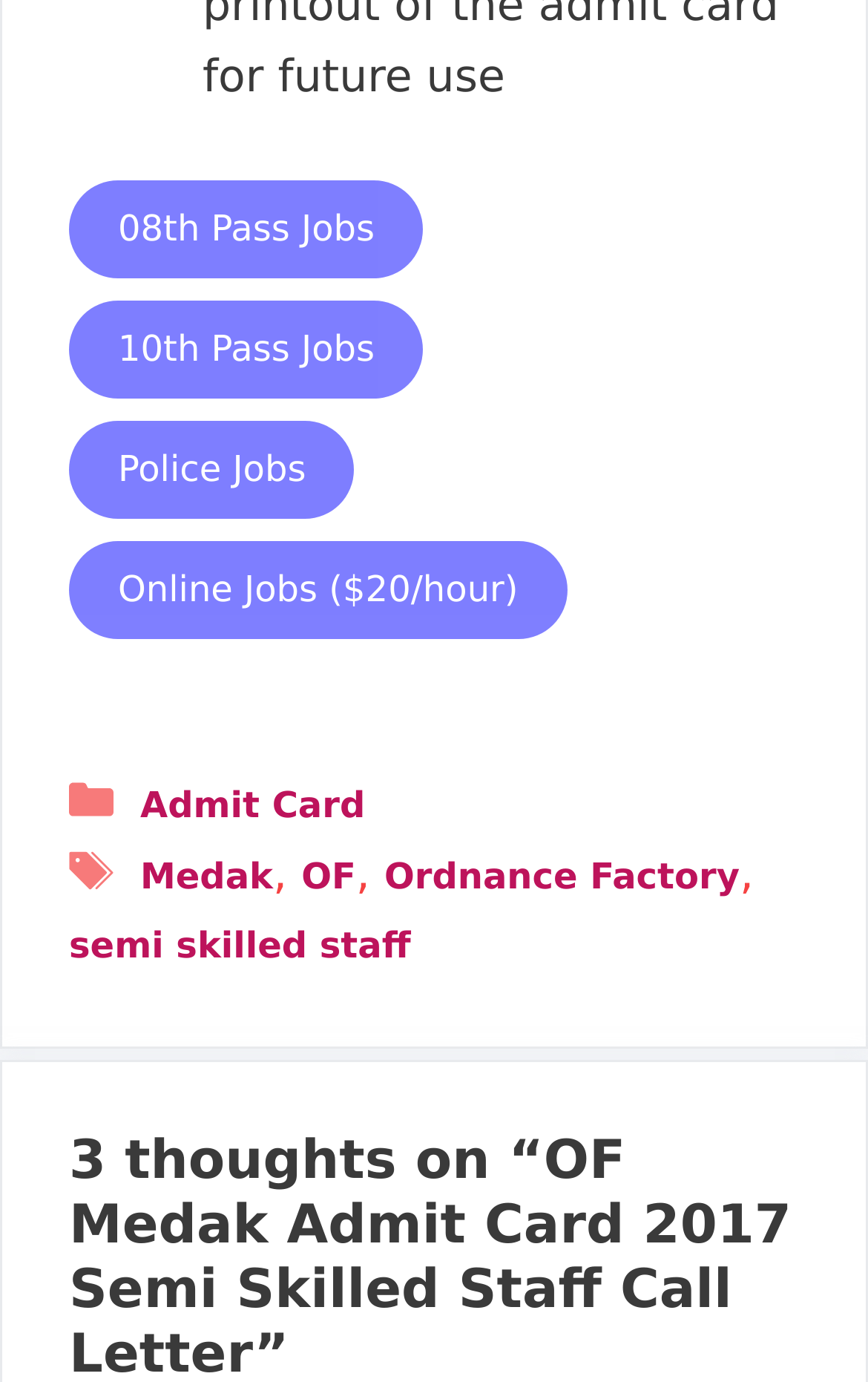Mark the bounding box of the element that matches the following description: "Medak".

[0.162, 0.618, 0.315, 0.649]